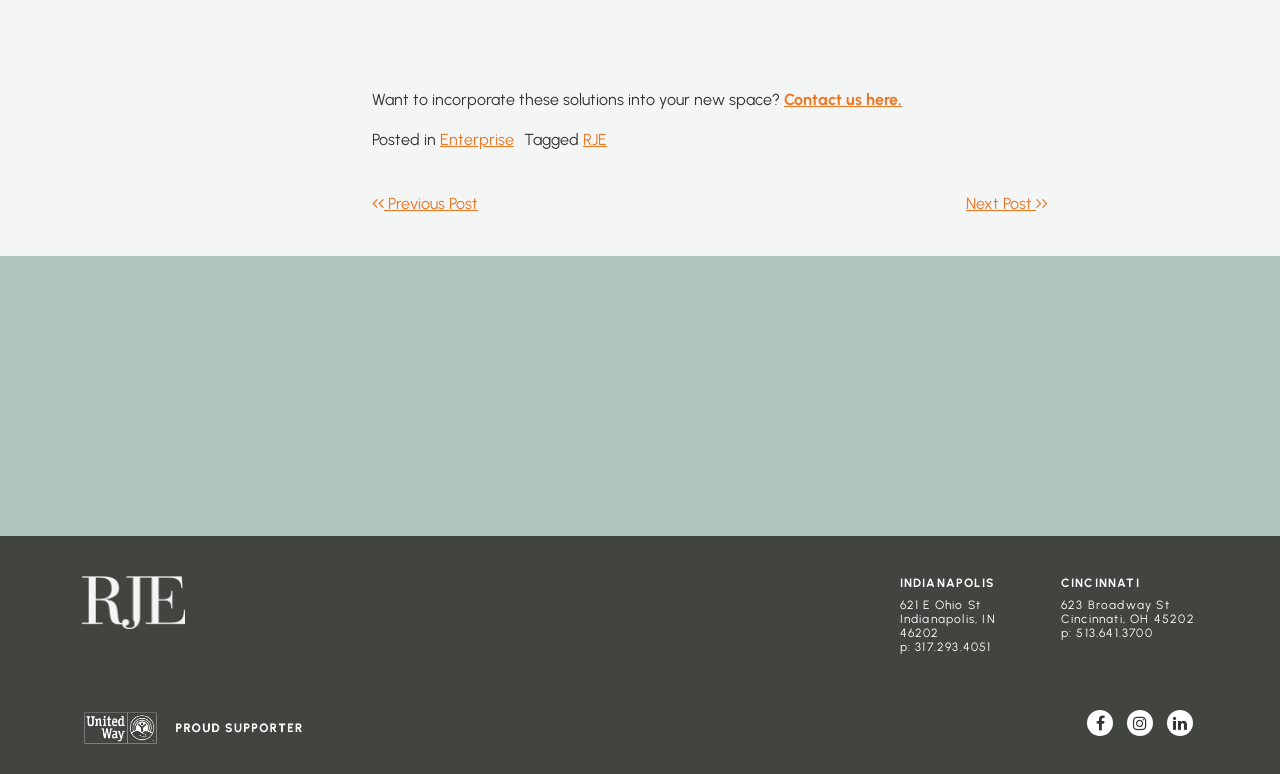Respond with a single word or phrase for the following question: 
What is the phone number of the Cincinnati location?

513.641.3700